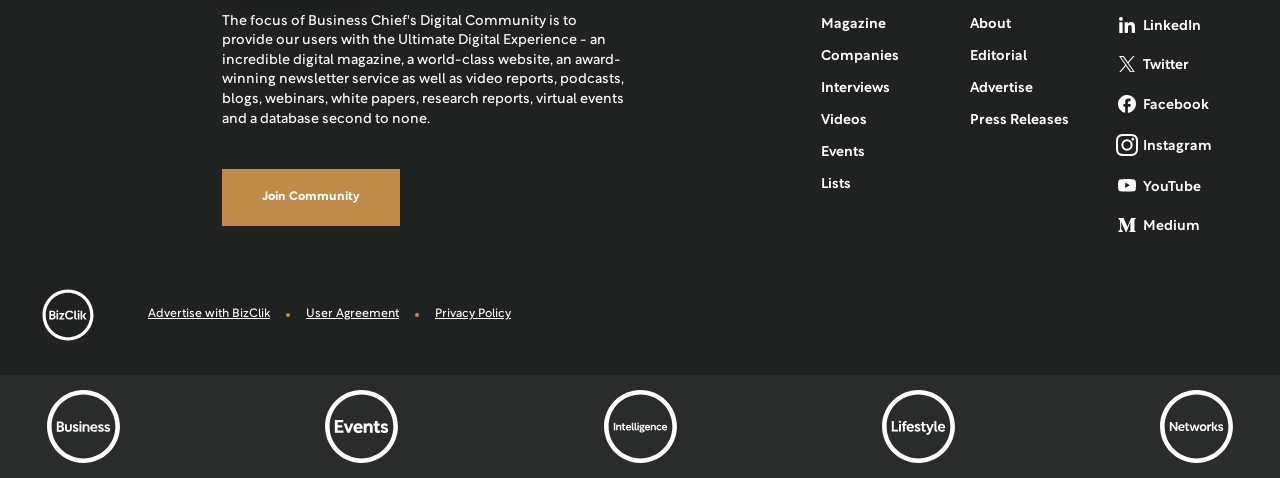Identify the bounding box of the UI component described as: "Advertise with BizClik".

[0.116, 0.641, 0.211, 0.676]